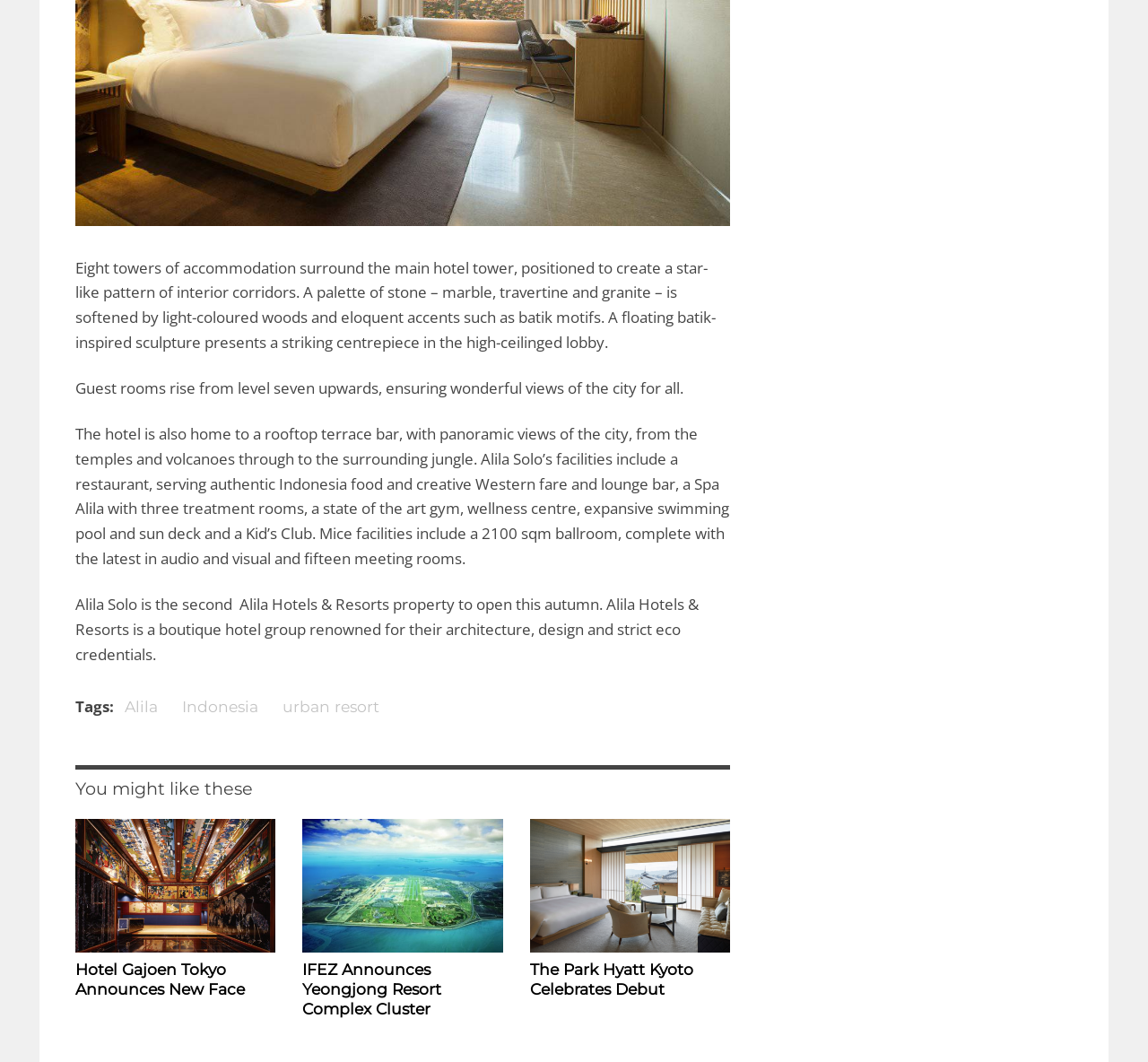How many treatment rooms are there in Spa Alila?
Please provide a single word or phrase based on the screenshot.

three